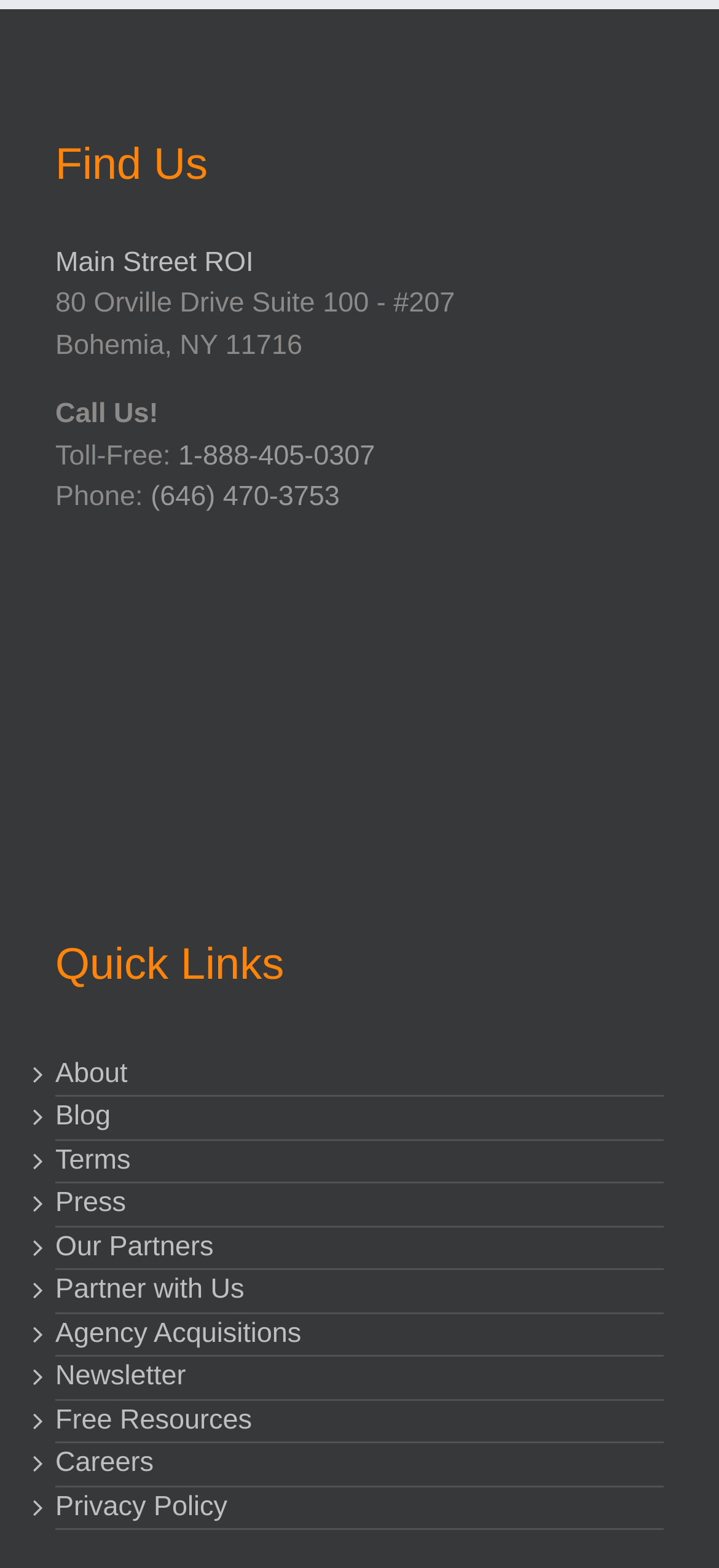Provide the bounding box coordinates of the HTML element described by the text: "Main Street ROI".

[0.077, 0.157, 0.353, 0.177]